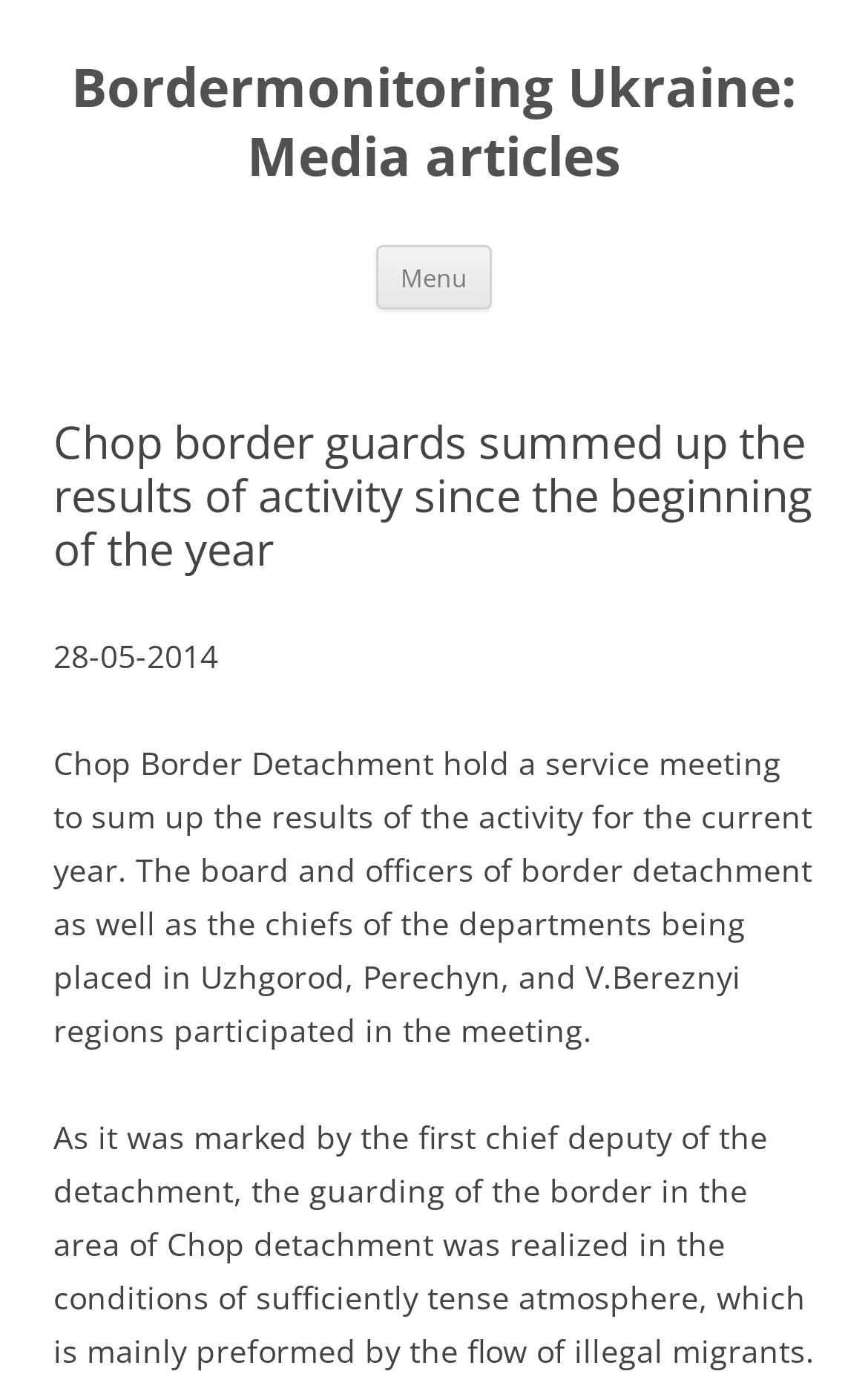Use one word or a short phrase to answer the question provided: 
Who participated in the service meeting?

Border detachment and officers